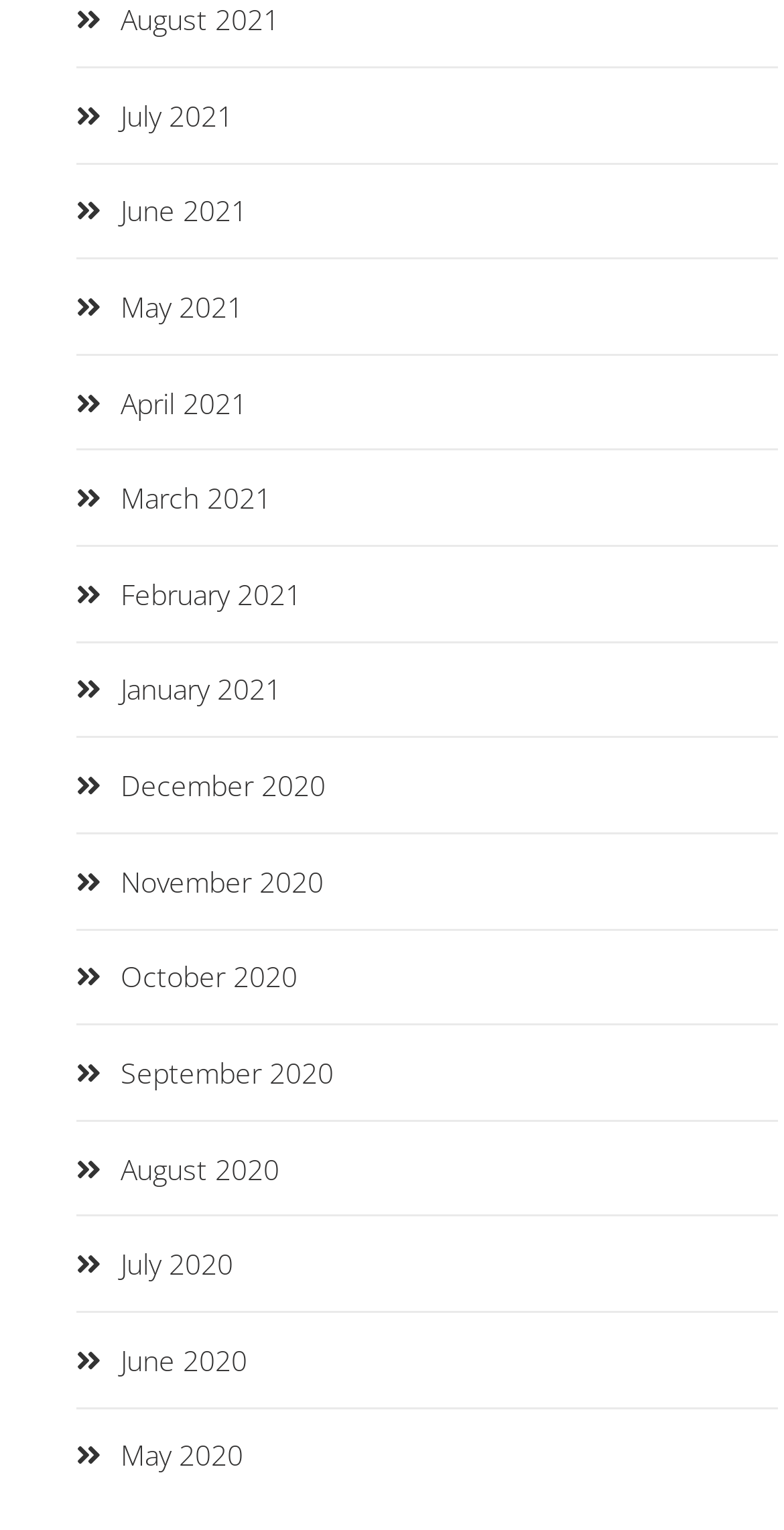Please give a one-word or short phrase response to the following question: 
How many months are listed?

12